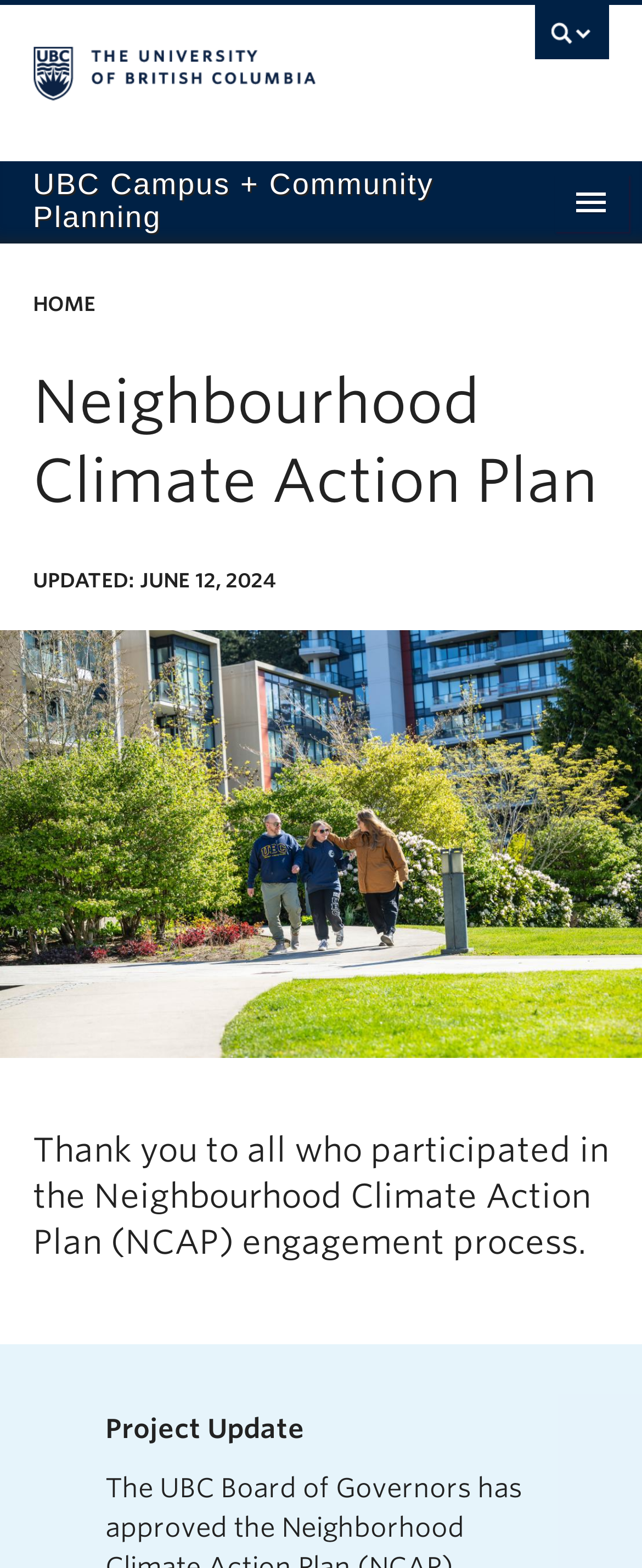What is the topic of the 'Sustainability Action Plans' link?
Based on the image, give a one-word or short phrase answer.

Sustainability